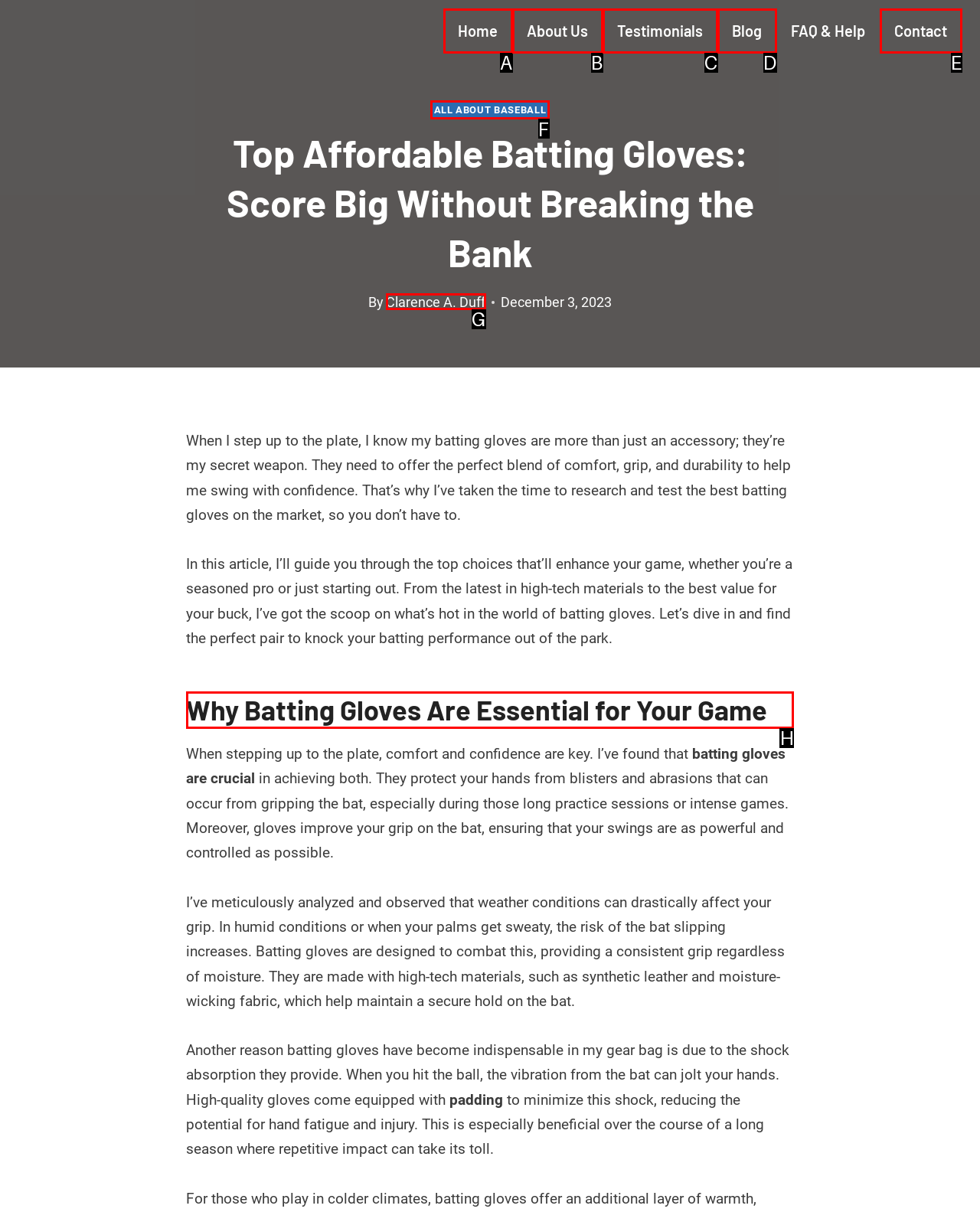Which choice should you pick to execute the task: Learn about the importance of batting gloves
Respond with the letter associated with the correct option only.

H